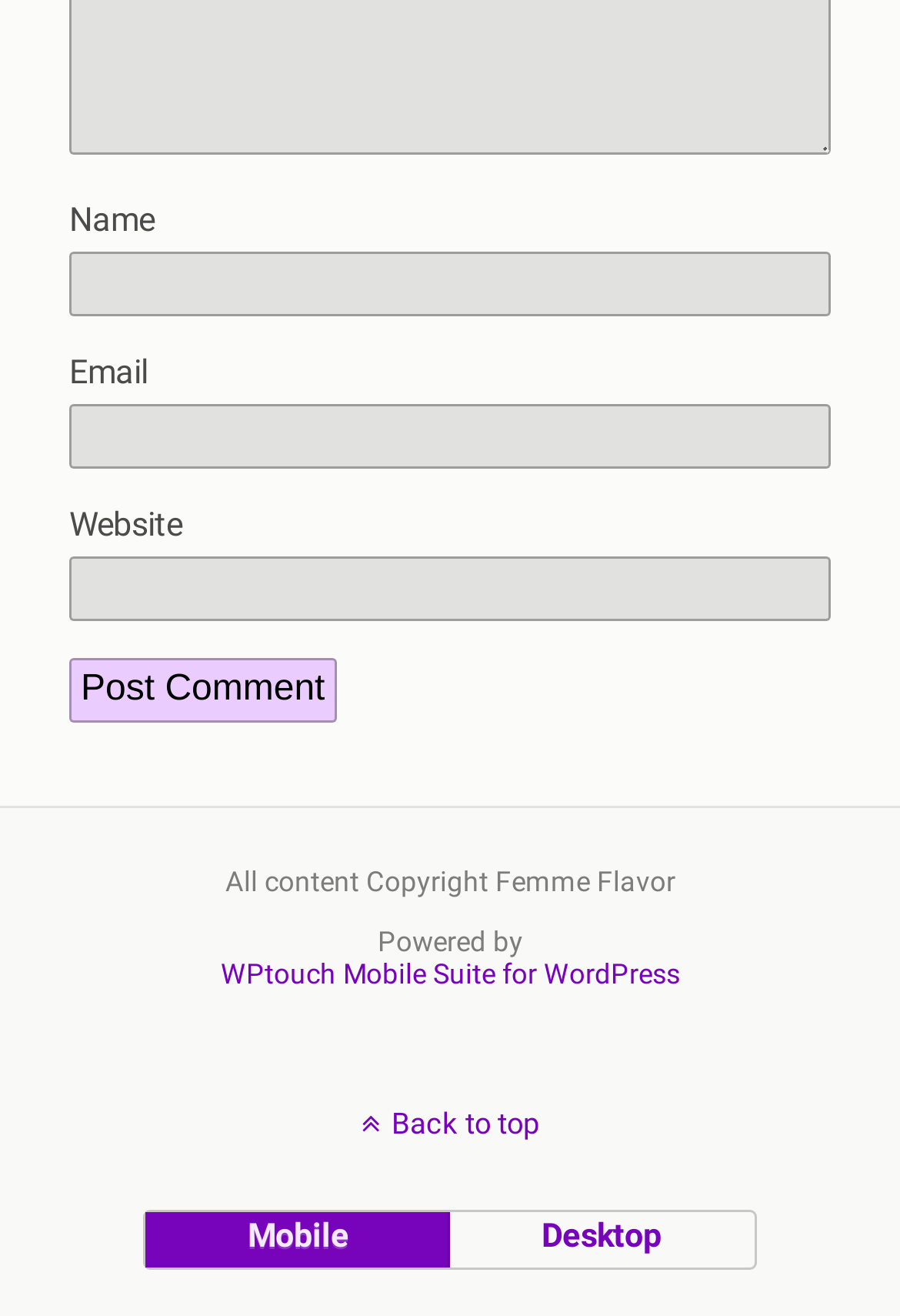From the webpage screenshot, predict the bounding box coordinates (top-left x, top-left y, bottom-right x, bottom-right y) for the UI element described here: parent_node: Email aria-describedby="email-notes" name="email"

[0.077, 0.307, 0.923, 0.356]